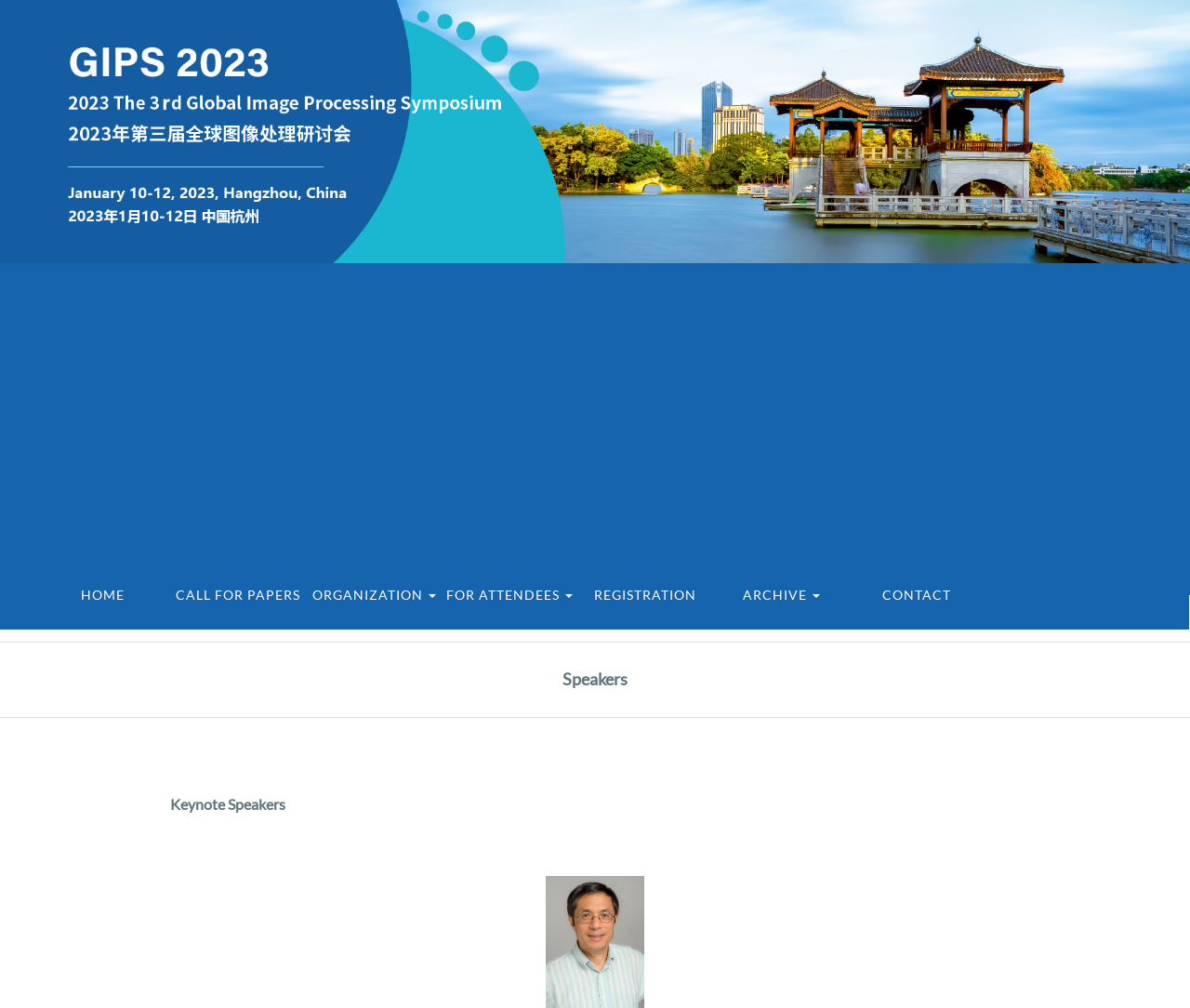How many years of archives are available?
Using the image, provide a concise answer in one word or a short phrase.

2